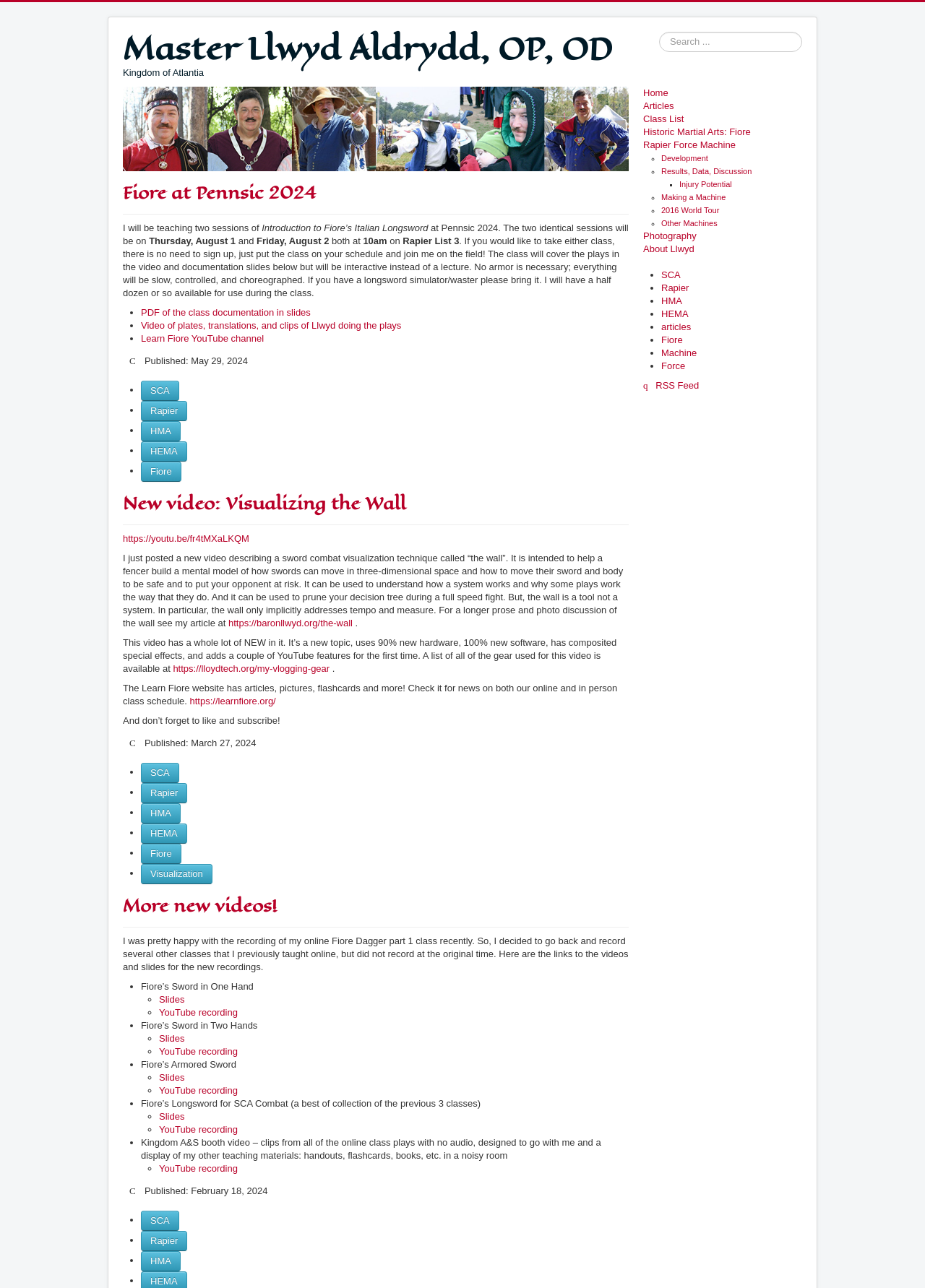Please specify the bounding box coordinates of the element that should be clicked to execute the given instruction: 'Visit the Learn Fiore website'. Ensure the coordinates are four float numbers between 0 and 1, expressed as [left, top, right, bottom].

[0.205, 0.54, 0.298, 0.548]